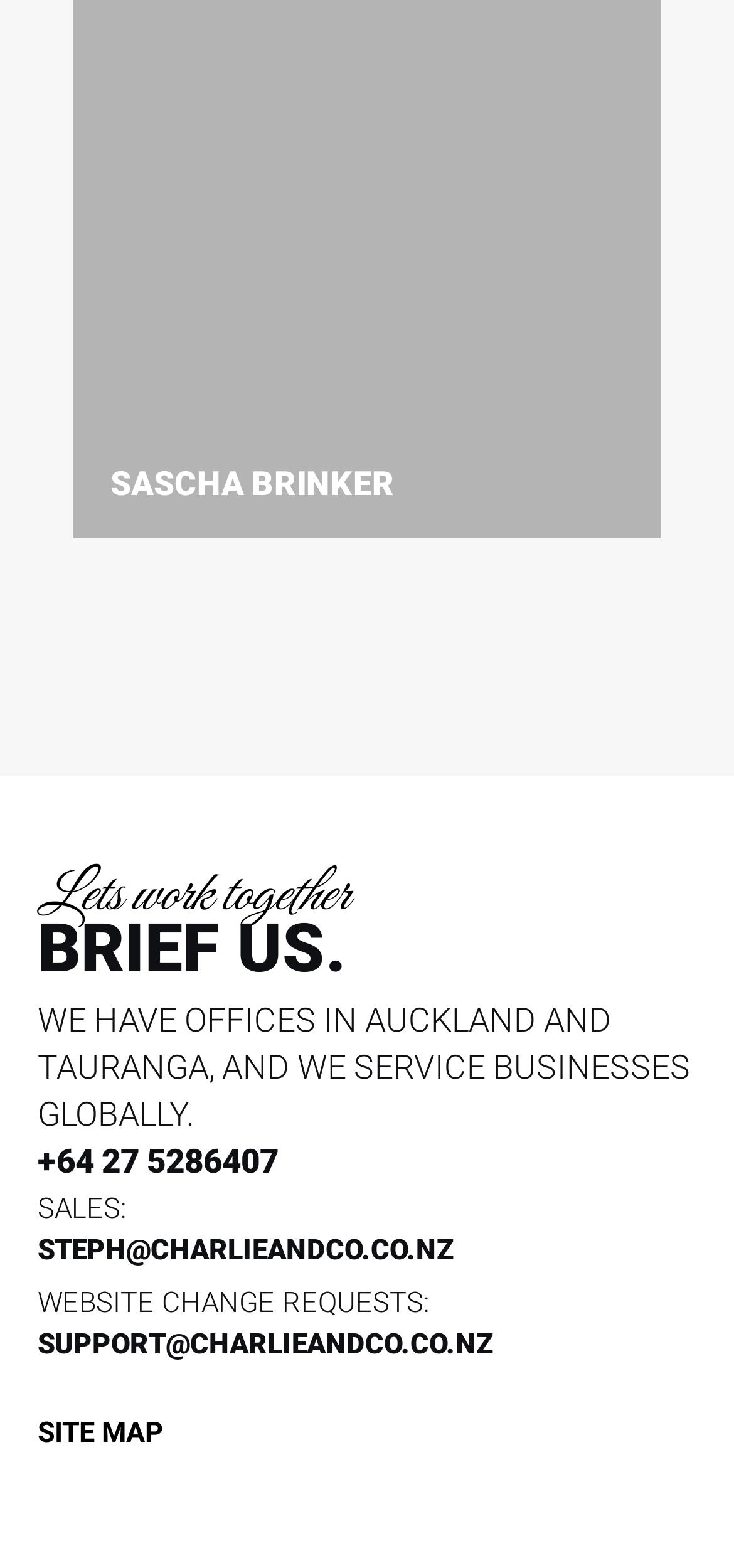Predict the bounding box for the UI component with the following description: "March 2024".

None